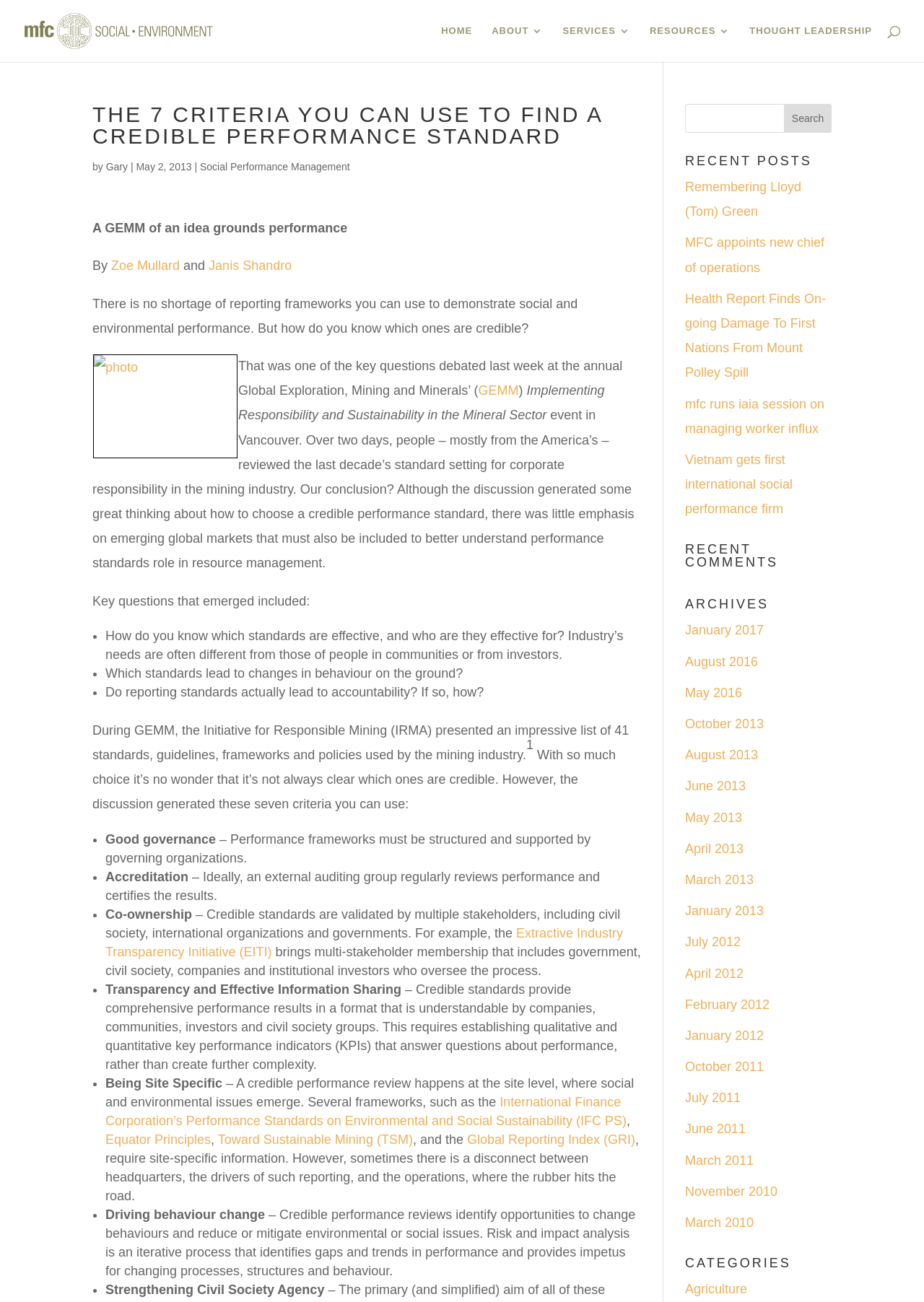Elaborate on the different components and information displayed on the webpage.

This webpage is about finding credible performance standards, specifically in the context of social and environmental performance in the mining industry. At the top of the page, there is a logo and a navigation menu with links to "HOME", "ABOUT 3", "SERVICES 3", "RESOURCES 3", and "THOUGHT LEADERSHIP". 

Below the navigation menu, there is a heading that reads "THE 7 CRITERIA YOU CAN USE TO FIND A CREDIBLE PERFORMANCE STANDARD". The article is written by Gary and was published on May 2, 2013. There is a brief introduction that explains the importance of choosing a credible performance standard, followed by a photo.

The article discusses the key questions that emerged from a conference, including how to know which standards are effective and who they are effective for, which standards lead to changes in behavior on the ground, and whether reporting standards actually lead to accountability. 

The conference, called GEMM, presented a list of 41 standards, guidelines, frameworks, and policies used by the mining industry. The article then outlines seven criteria for choosing a credible performance standard, including good governance, accreditation, co-ownership, transparency and effective information sharing, being site-specific, driving behavior change, and strengthening civil society agency. 

Each criterion is explained in detail, with examples and links to relevant organizations and initiatives. 

On the right side of the page, there are several sections, including a search bar, a list of recent posts, recent comments, and archives. The recent posts section lists several articles, including "Remembering Lloyd (Tom) Green", "MFC appoints new chief of operations", and "Health Report Finds On-going Damage To First Nations From Mount Polley Spill". The archives section lists several months, including January 2017, August 2016, and May 2016.